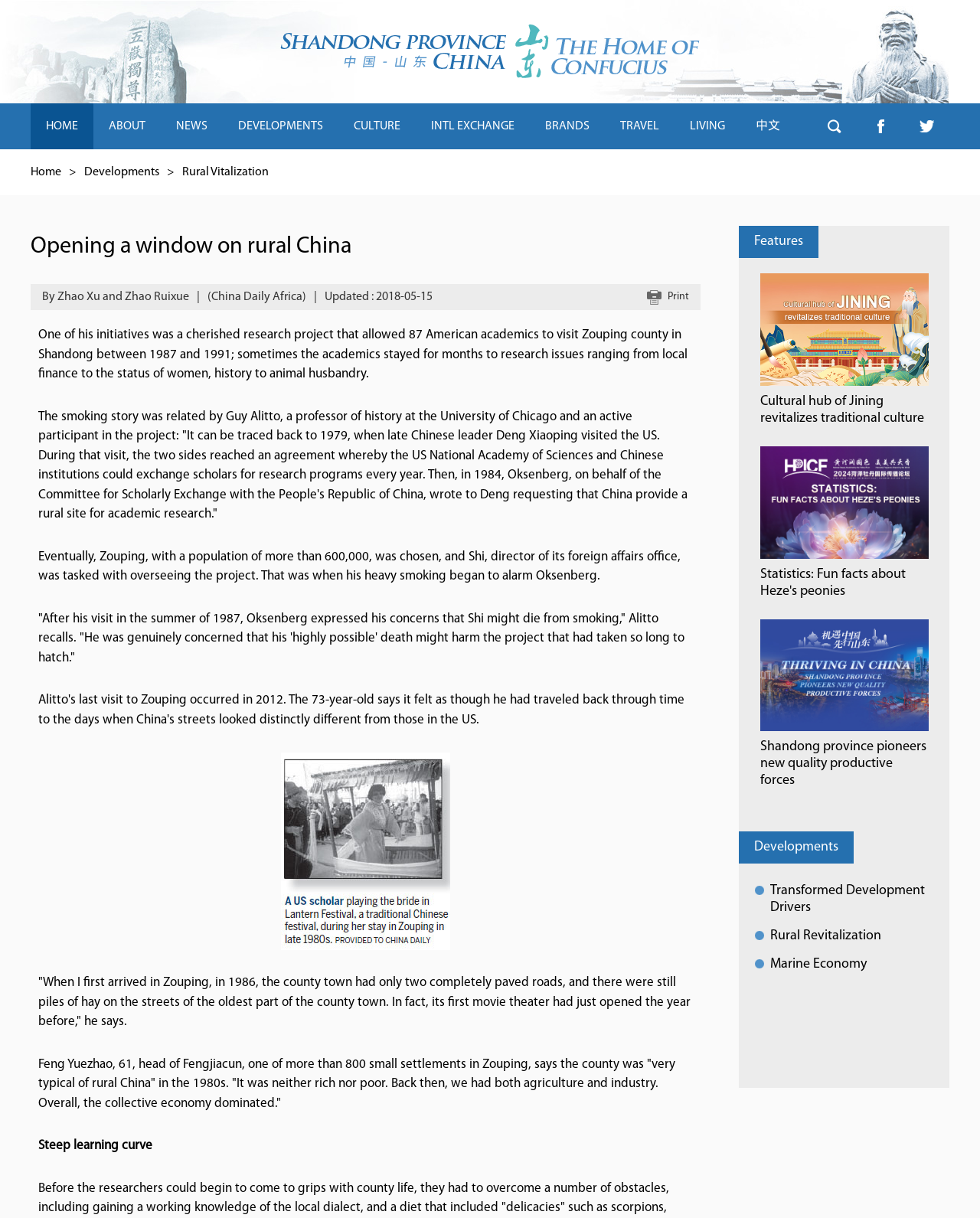What is the name of the professor who related the smoking story?
Answer the question with a single word or phrase, referring to the image.

Guy Alitto